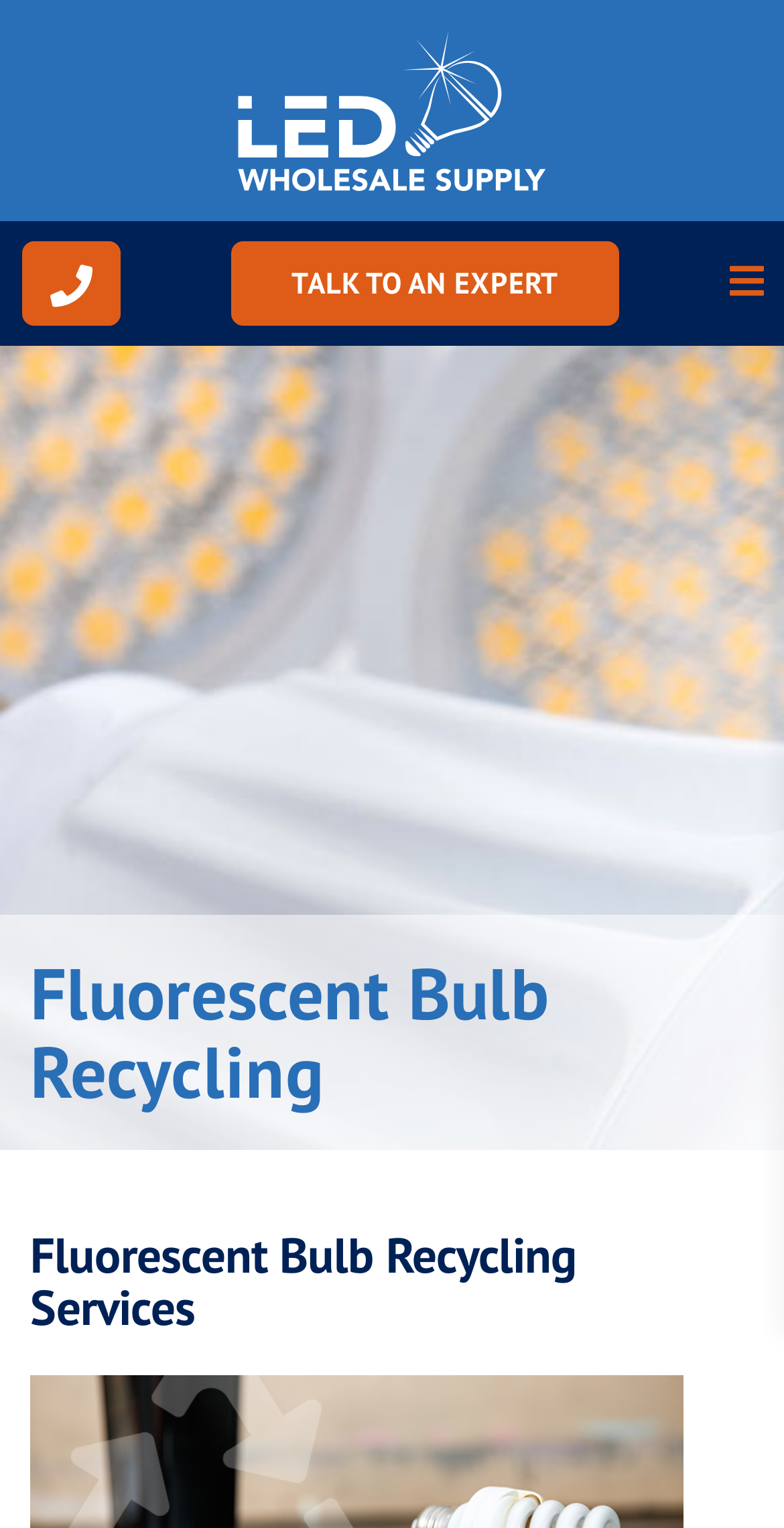Refer to the image and answer the question with as much detail as possible: What is the logo of the company?

I inferred this by looking at the image element with the description 'LED Wholesale Supply Logo' which is a child of the link element with the same description, indicating that it is the logo of the company.